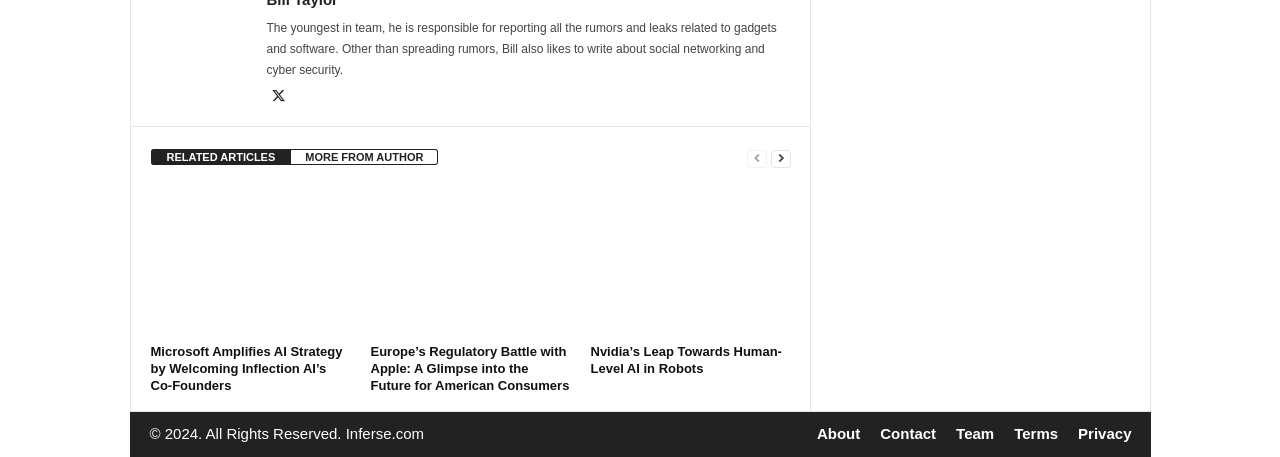Find the bounding box coordinates of the element to click in order to complete the given instruction: "Learn about Nvidia's Leap Towards Human-Level AI in Robots."

[0.461, 0.409, 0.618, 0.737]